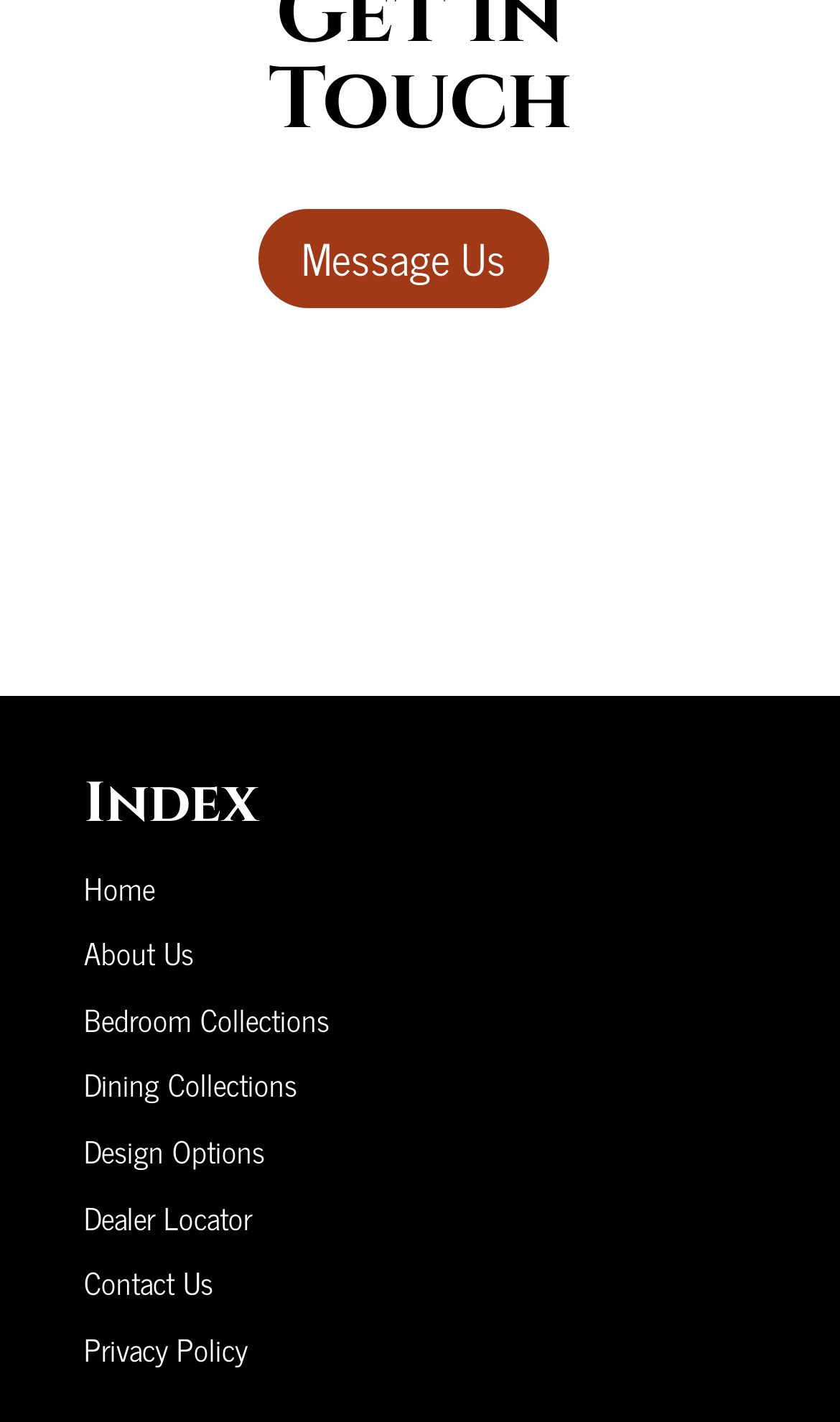Locate the bounding box coordinates of the segment that needs to be clicked to meet this instruction: "message us".

[0.308, 0.147, 0.654, 0.217]